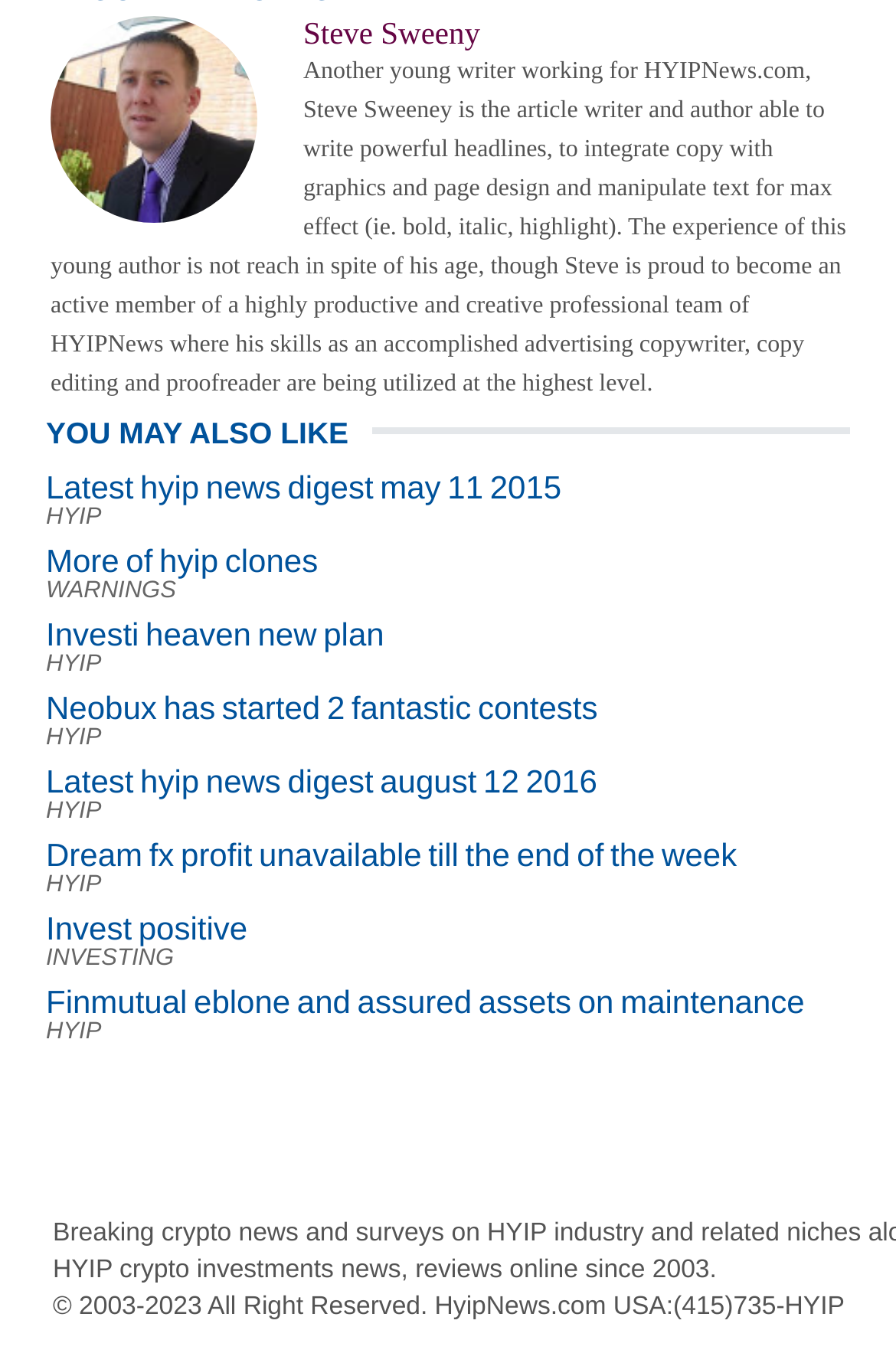Answer the question using only a single word or phrase: 
What is the category of the news digest?

HYIP